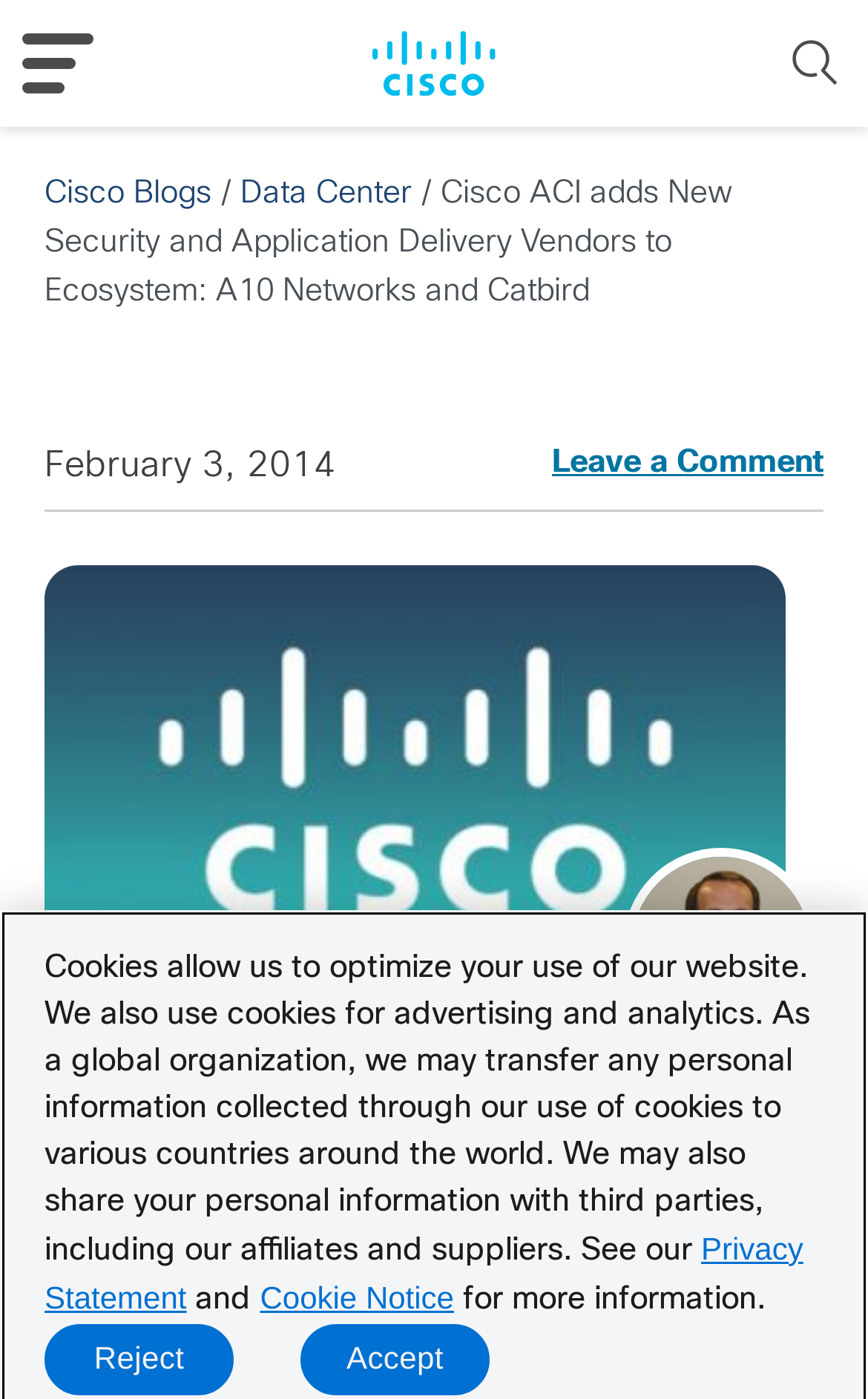Answer the question briefly using a single word or phrase: 
What category is the blog post under?

Data Center